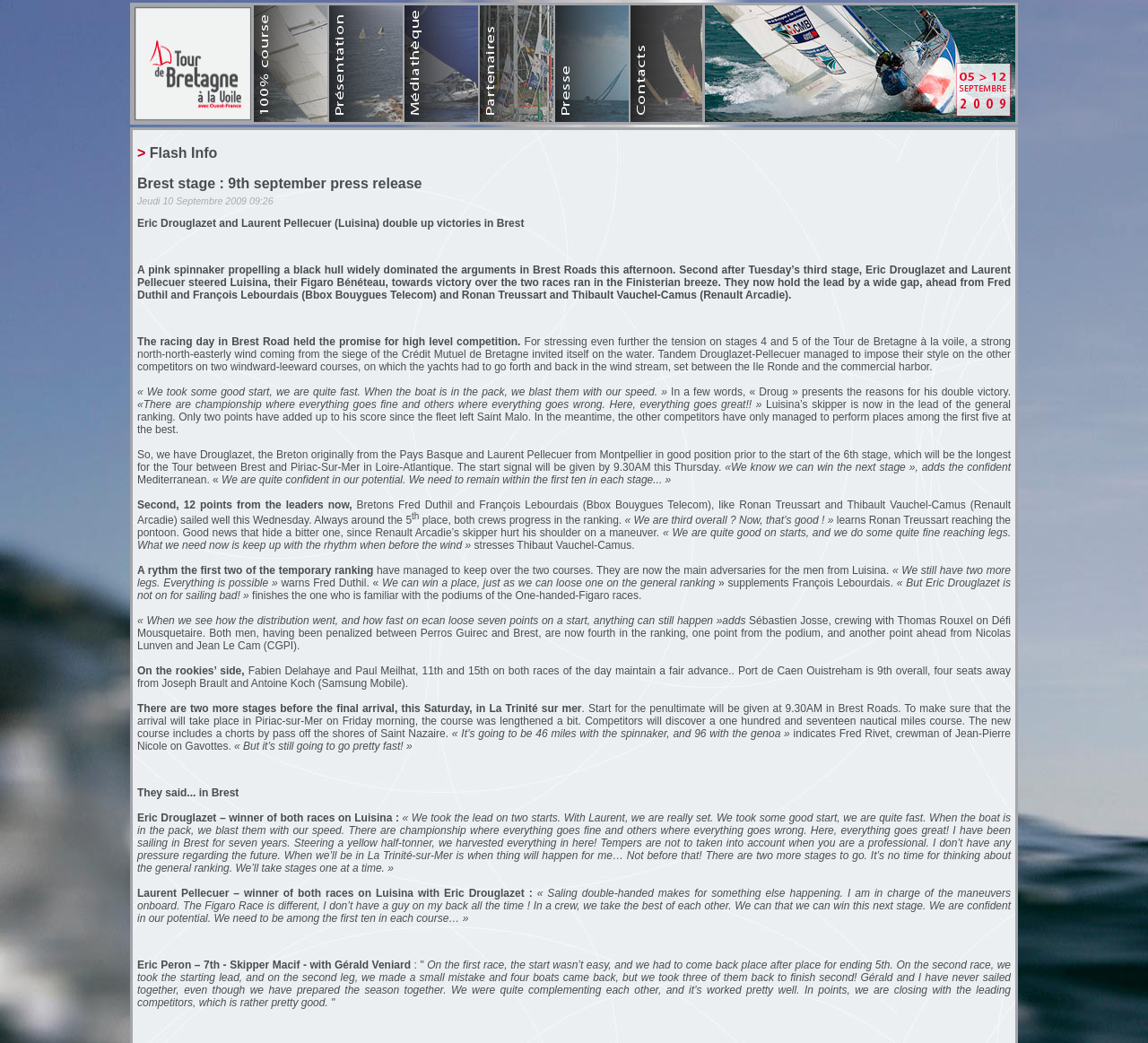Who won both races on Luisina?
Use the screenshot to answer the question with a single word or phrase.

Eric Drouglazet